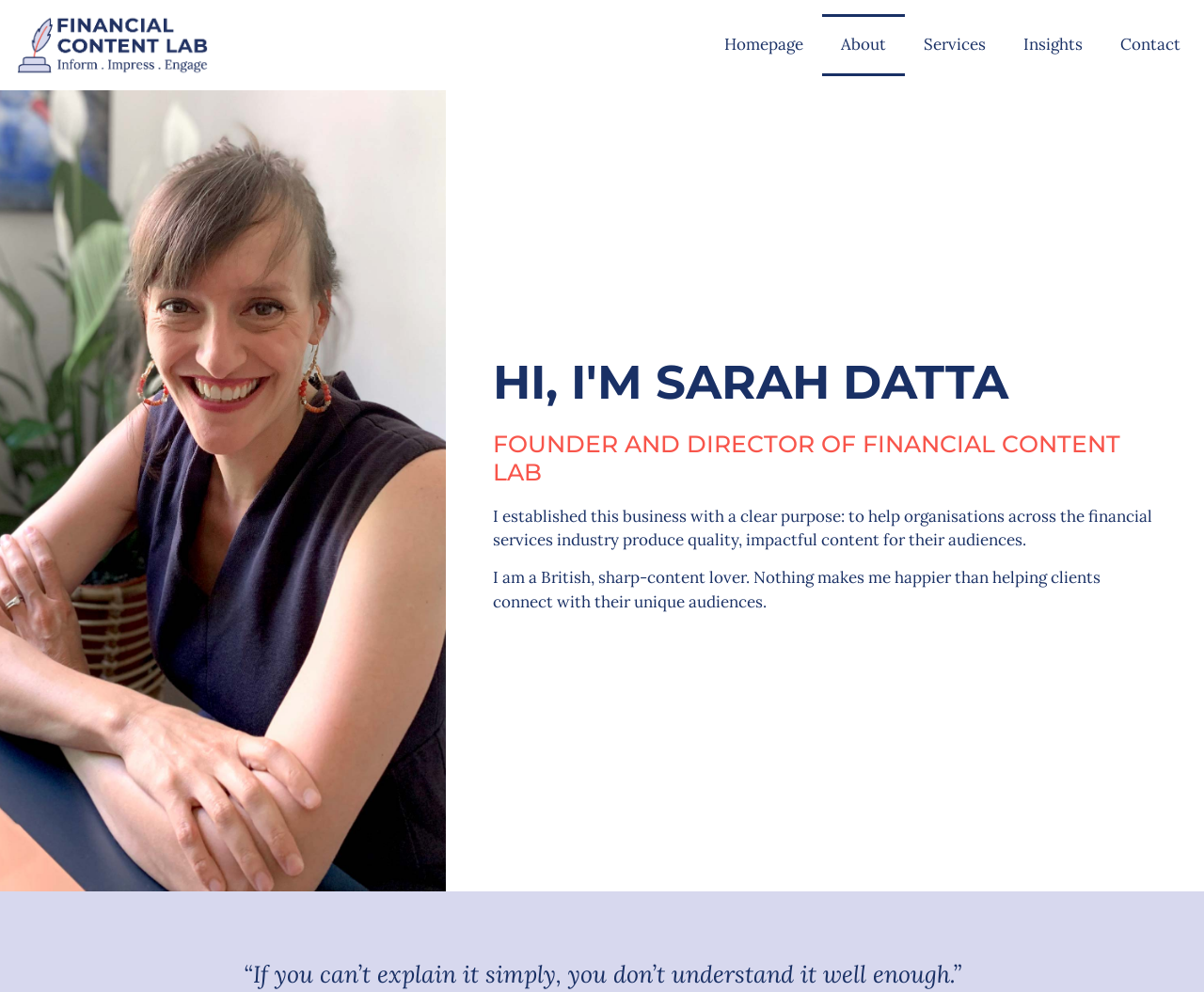Locate and generate the text content of the webpage's heading.

HI, I'M SARAH DATTA